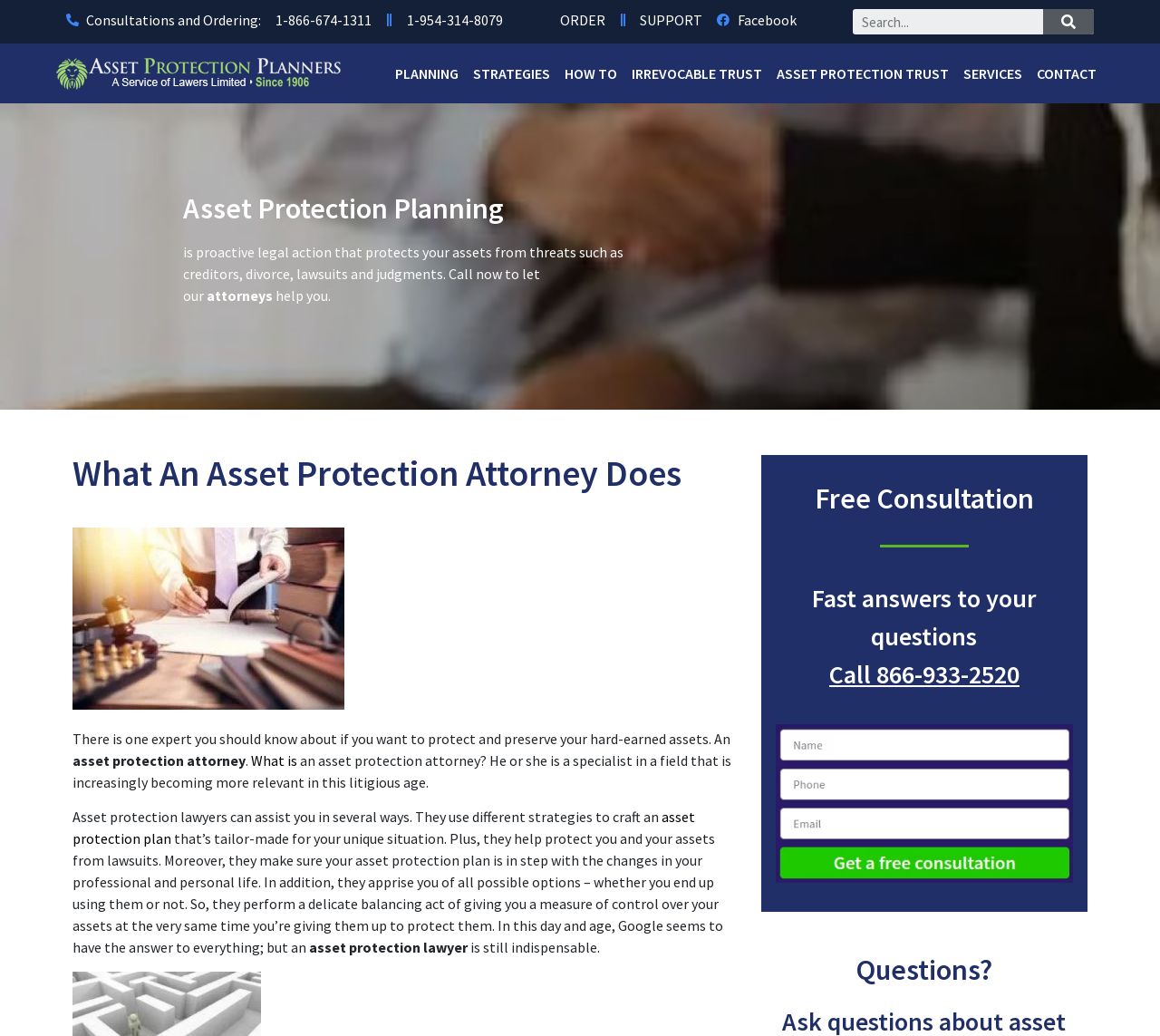Please determine the bounding box coordinates of the area that needs to be clicked to complete this task: 'Learn about asset protection planning'. The coordinates must be four float numbers between 0 and 1, formatted as [left, top, right, bottom].

[0.158, 0.187, 0.542, 0.215]